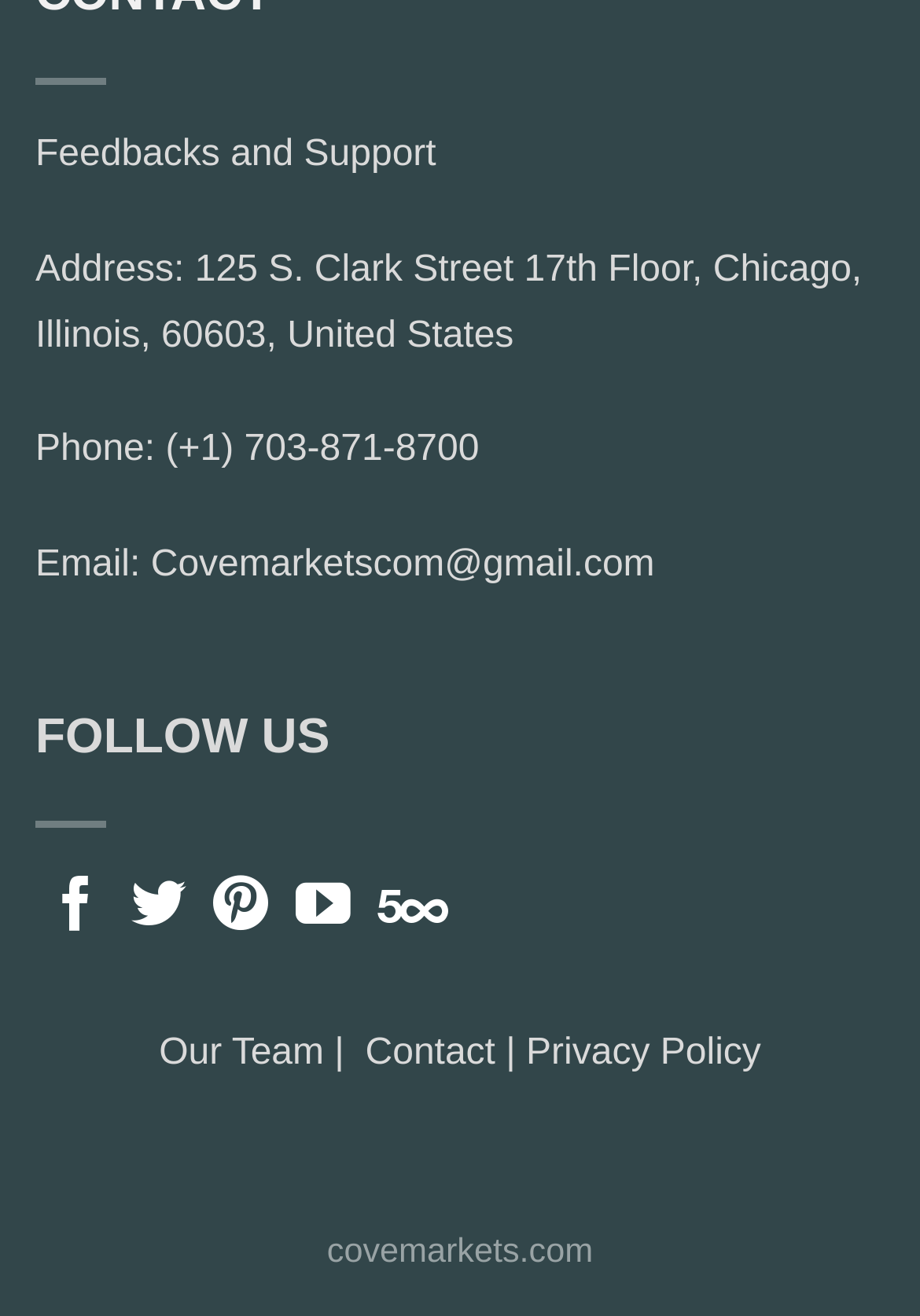Based on the visual content of the image, answer the question thoroughly: How many navigation links are there at the bottom of the page?

I counted the number of navigation links at the bottom of the page and found that there are 4 links to 'Our Team', 'Contact', 'Privacy Policy', and another separator link.